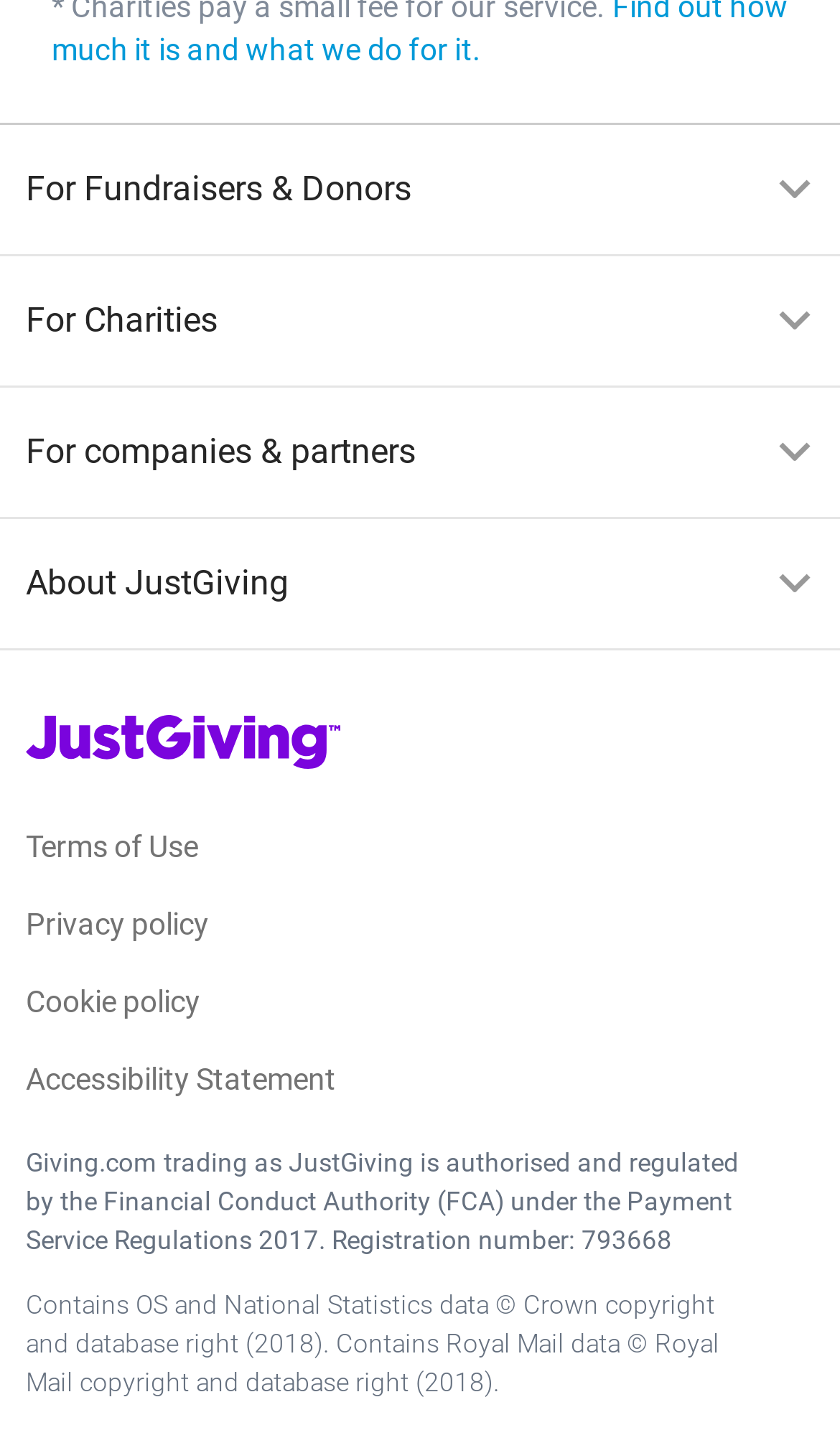What is the purpose of JustGiving?
Can you give a detailed and elaborate answer to the question?

The webpage mentions that 'Giving.com trading as JustGiving is authorised and regulated by the Financial Conduct Authority (FCA) under the Payment Service Regulations 2017.' This suggests that JustGiving is a payment service, likely facilitating online donations and transactions.